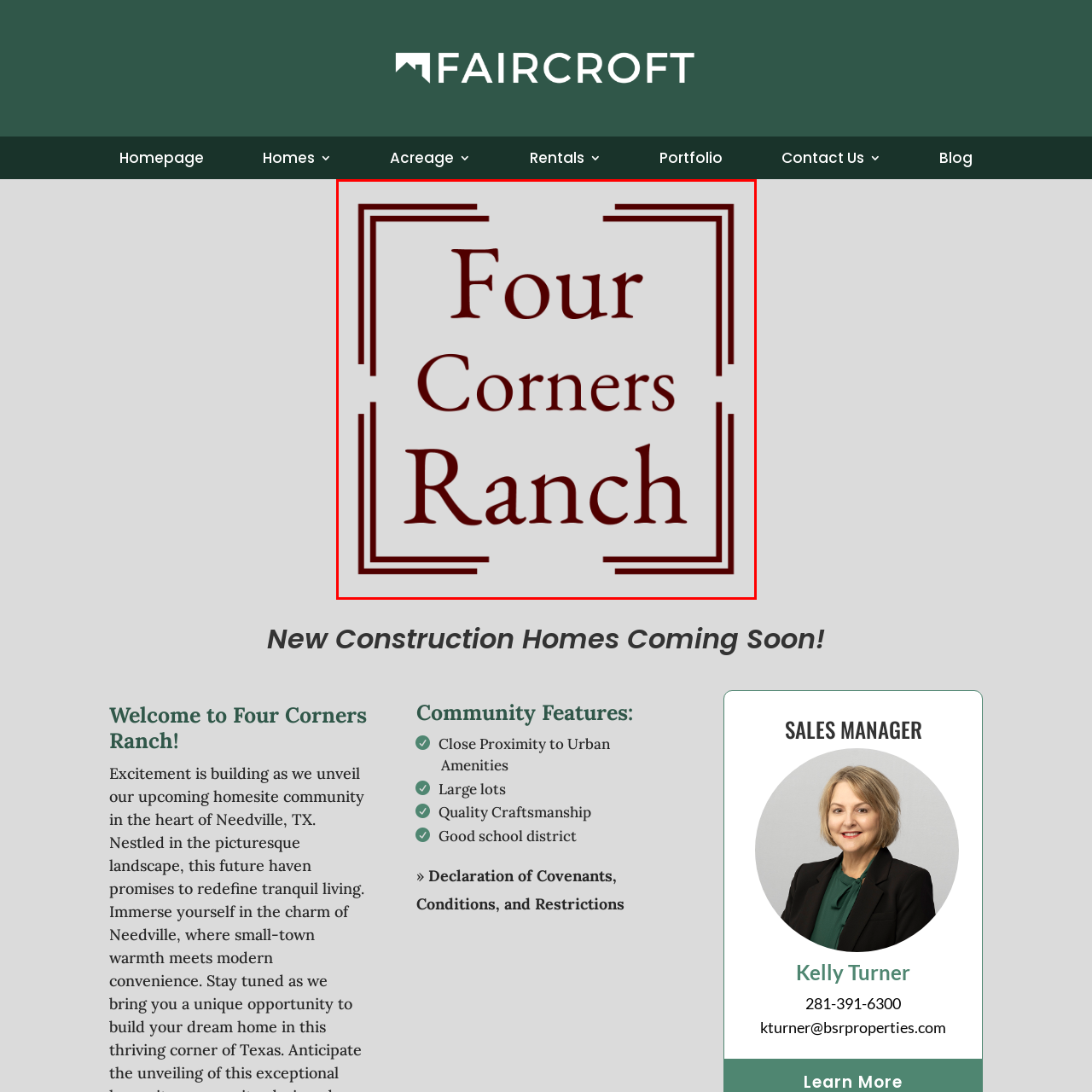Give a detailed narrative of the image enclosed by the red box.

The image prominently features the text "Four Corners Ranch" displayed in an elegant, serif font. The words are set within a decorative border, enhancing the rustic charm and inviting atmosphere associated with this ranch community. The color scheme consists of deep burgundy on a soft gray background, reflecting a warm and welcoming aesthetic. This image serves as a visual introduction to Four Corners Ranch, capturing the essence of a serene and appealing place for potential homebuyers or visitors.